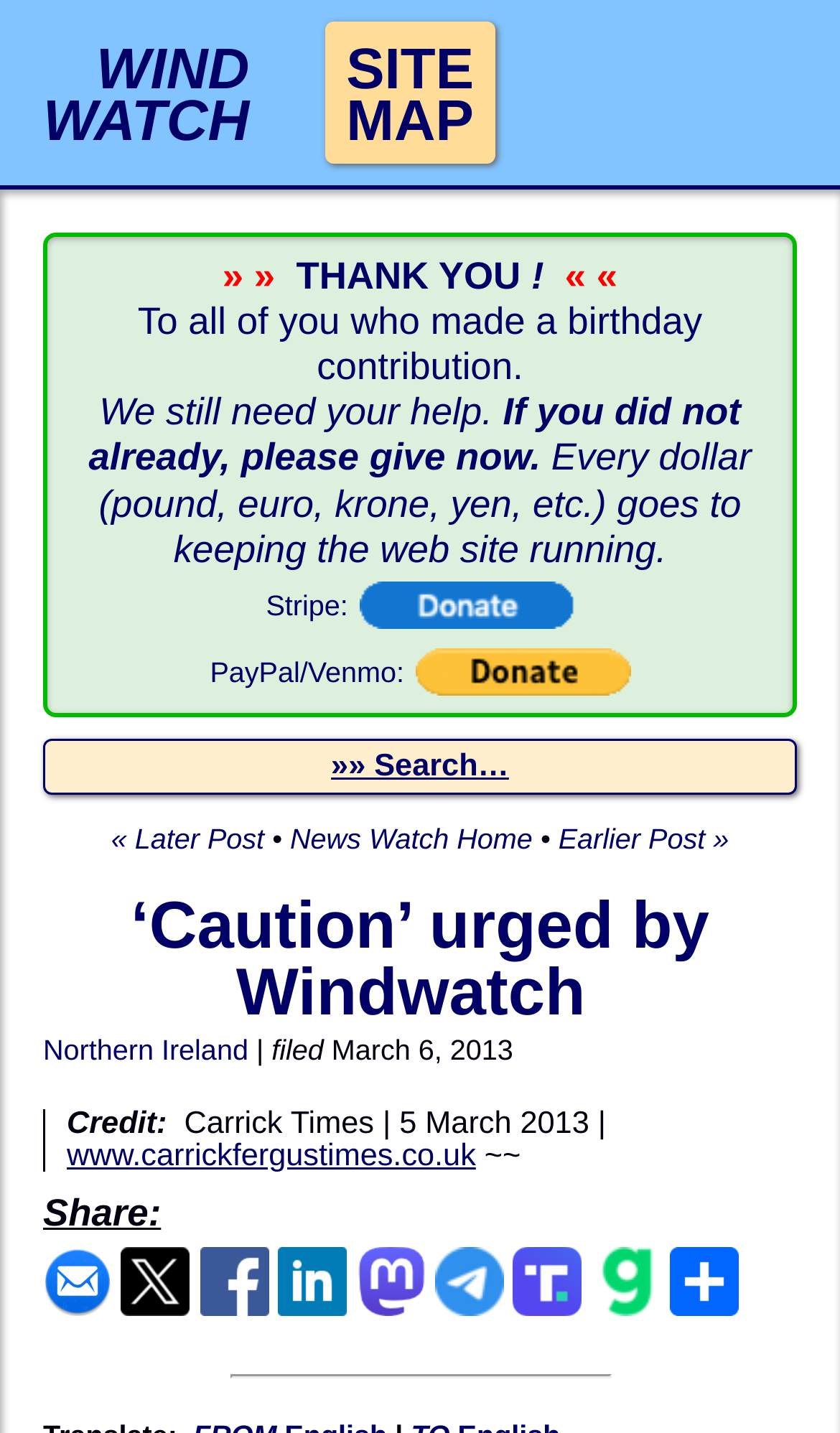Can you determine the main header of this webpage?

‘Caution’ urged by Windwatch 